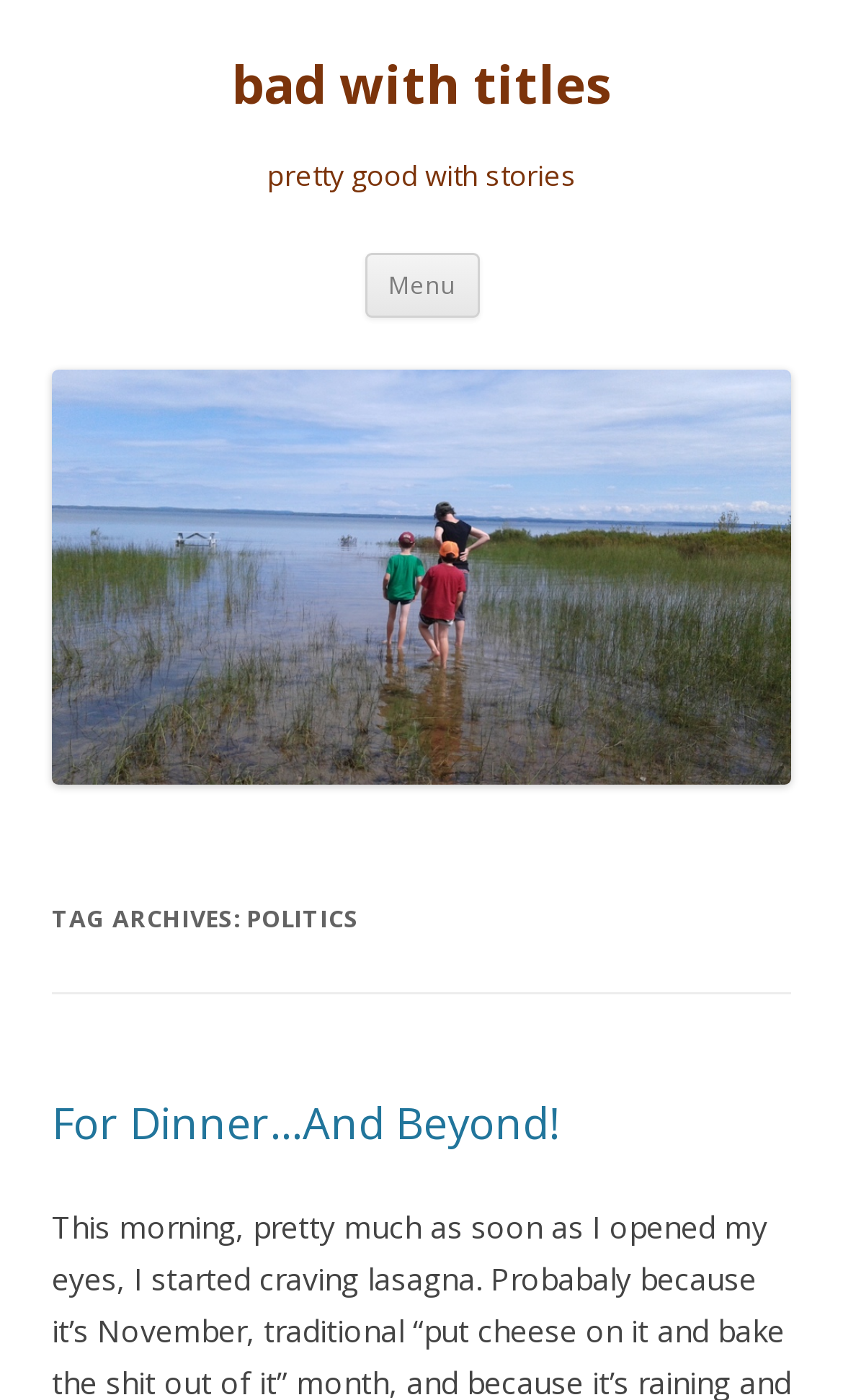Offer a thorough description of the webpage.

The webpage appears to be a blog or news website focused on politics. At the top, there is a heading that reads "bad with titles" which is also a link. Below this, there is another heading that says "pretty good with stories". 

To the right of these headings, there is a menu section with a heading that reads "Menu" and a link that says "Skip to content". 

Further down the page, there is a large section that takes up most of the width. This section has a heading that reads "TAG ARCHIVES: POLITICS" and below it, there is another heading that says "For Dinner…And Beyond!". This heading is also a link. 

There are a total of 5 headings and 4 links on the page. The links are scattered throughout the page, with some of them being part of the headings. The overall structure of the page is hierarchical, with headings and links nested within each other.